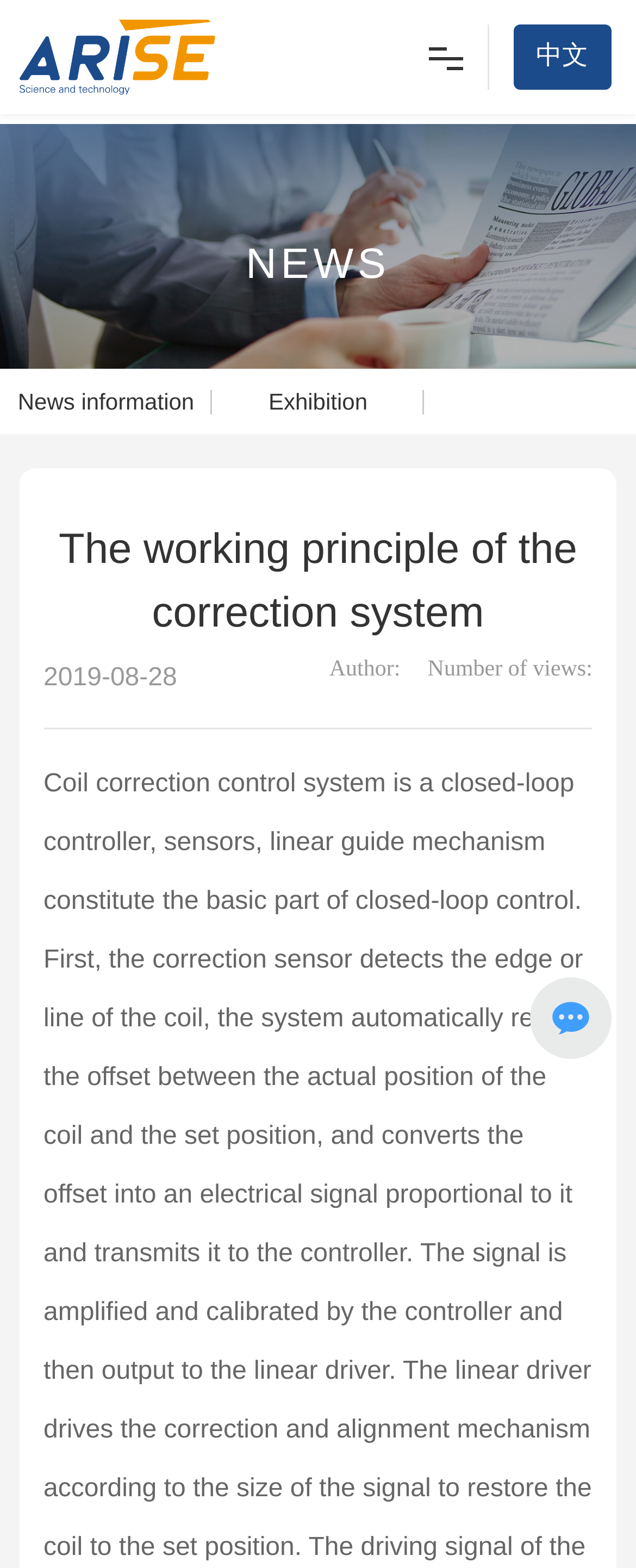Please use the details from the image to answer the following question comprehensively:
What is the company name on the top left?

I found the company name by looking at the top left corner of the webpage, where there is a link and an image with the same text 'Chongqing Arise Technology Co., Ltd.'.